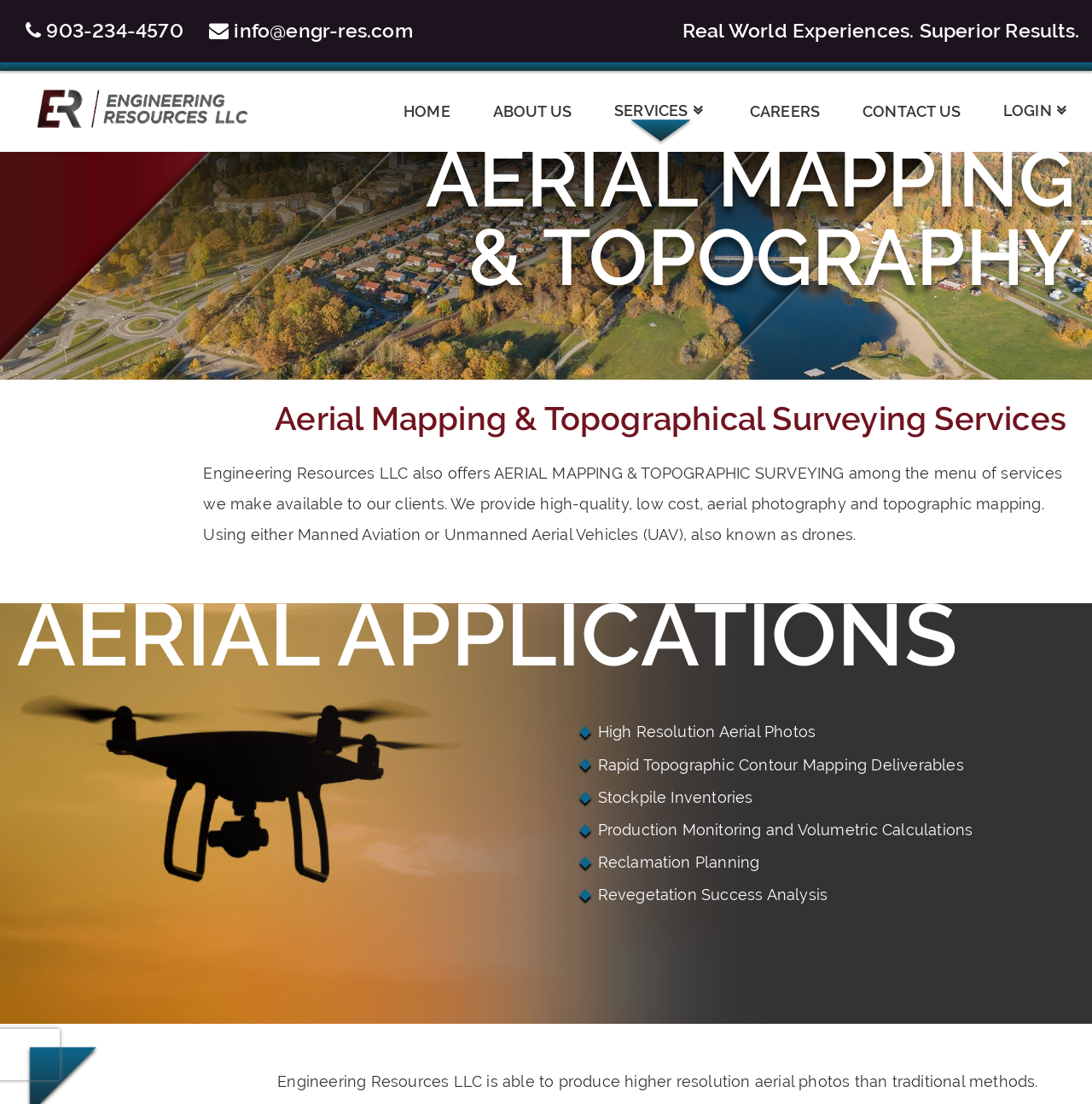What is the purpose of Unmanned Aerial Vehicles (UAV) in Engineering Resources' services?
Could you give a comprehensive explanation in response to this question?

I found the purpose of UAVs by reading the StaticText element that describes the services offered by Engineering Resources, which mentions that UAVs are used for aerial photography and topographic mapping.